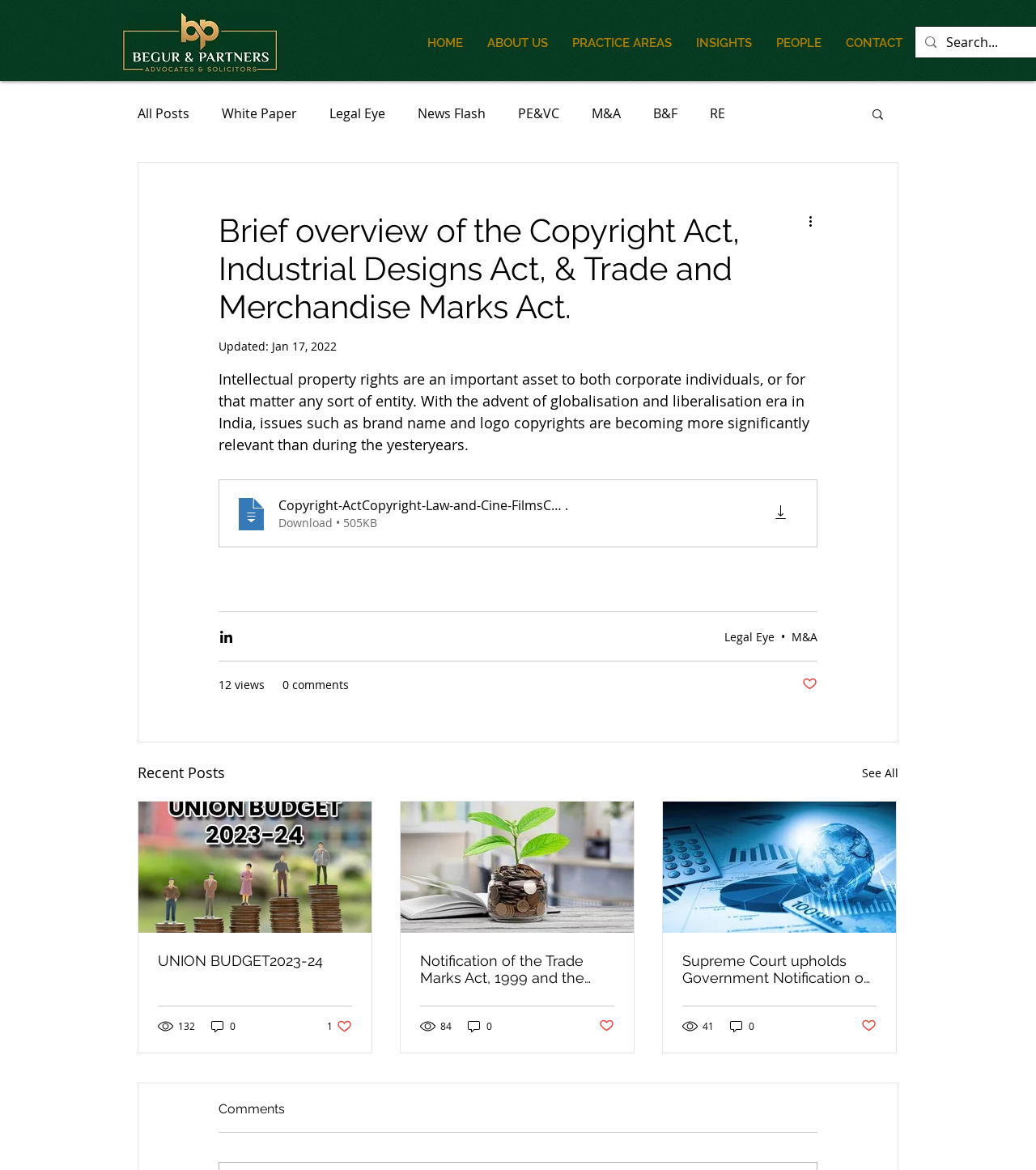Provide a brief response to the question below using one word or phrase:
How many recent posts are there?

3